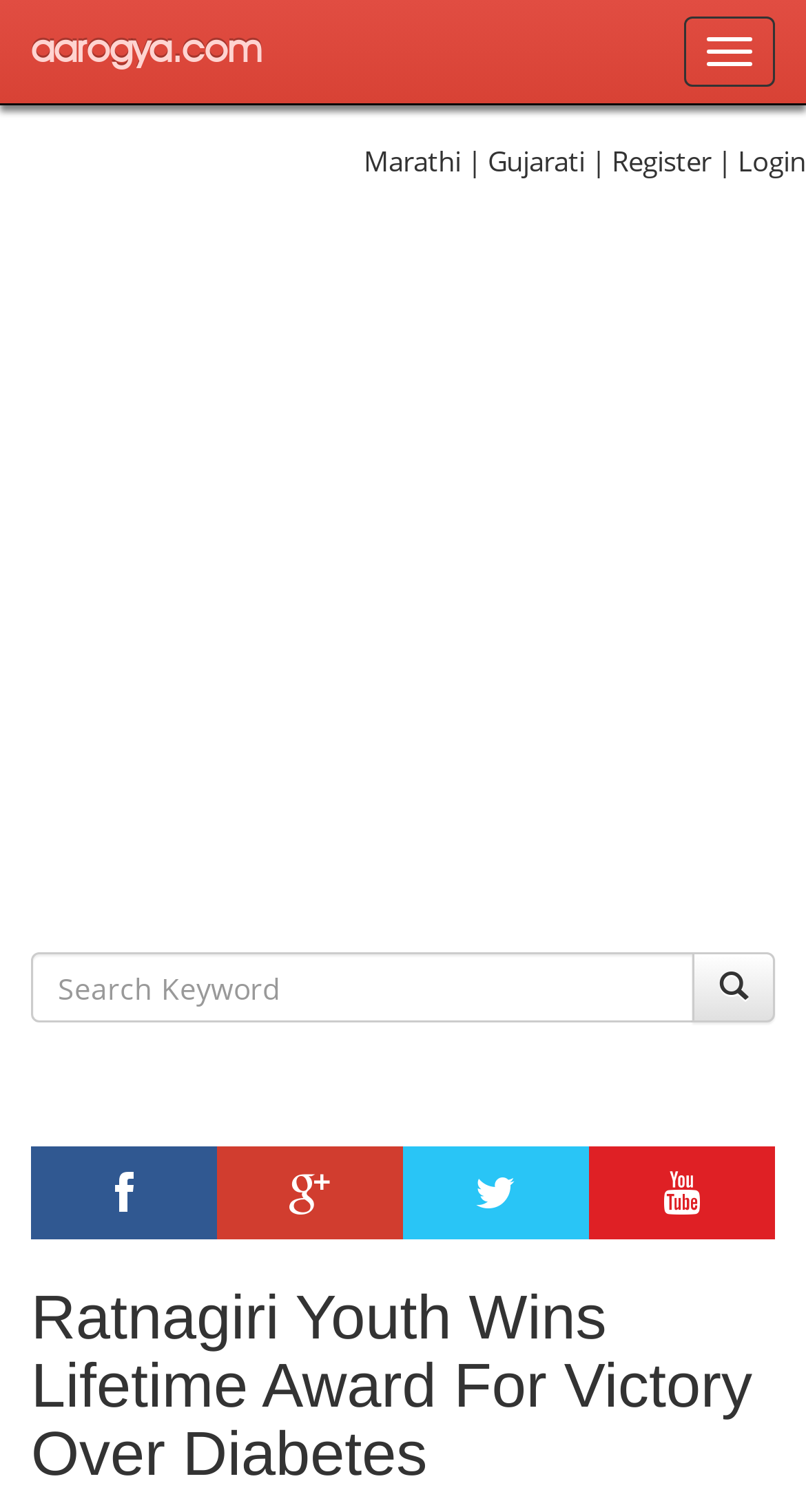Write an elaborate caption that captures the essence of the webpage.

The webpage is a comprehensive health portal, Aarogya.com, which provides information on various medical specialties and diseases. At the top left corner, there is a link to the website's homepage, "aarogya.com". Next to it, there are language options, including "Marathi" and "Gujarati", followed by "Register" and "Login" links. 

On the top right corner, there is a button to "Toggle navigation". Below the top navigation bar, there is a large advertisement iframe that spans the entire width of the page. 

On the left side of the page, there is a search bar with a placeholder text "Search..." and a search button with a magnifying glass icon. 

Below the search bar, there are four social media links, represented by icons, arranged horizontally. 

The main content of the page is a news article with the title "Ratnagiri Youth Wins Lifetime Award For Victory Over Diabetes", which is prominently displayed at the bottom of the page.